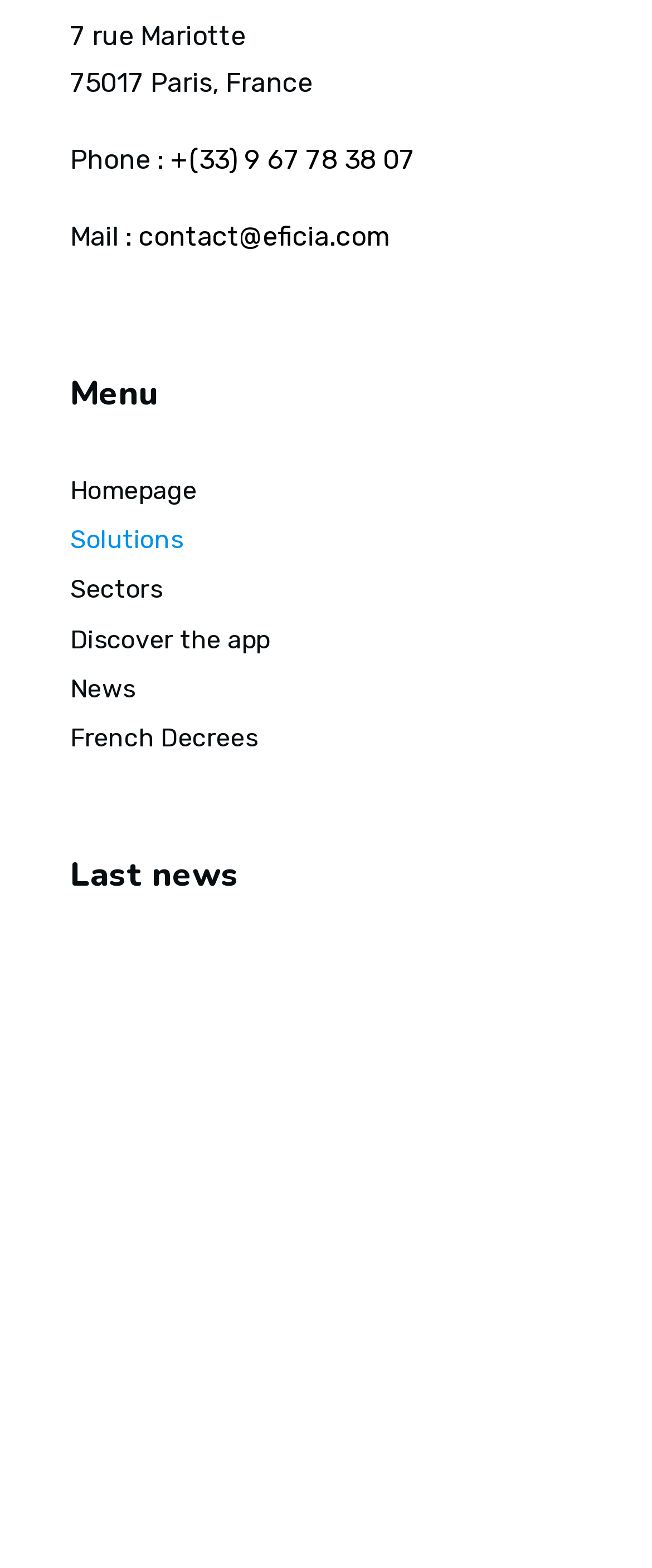What is the company's address?
Please give a well-detailed answer to the question.

The company's address can be found at the top of the webpage, where it is listed as '7 rue Mariotte, 75017 Paris, France'.